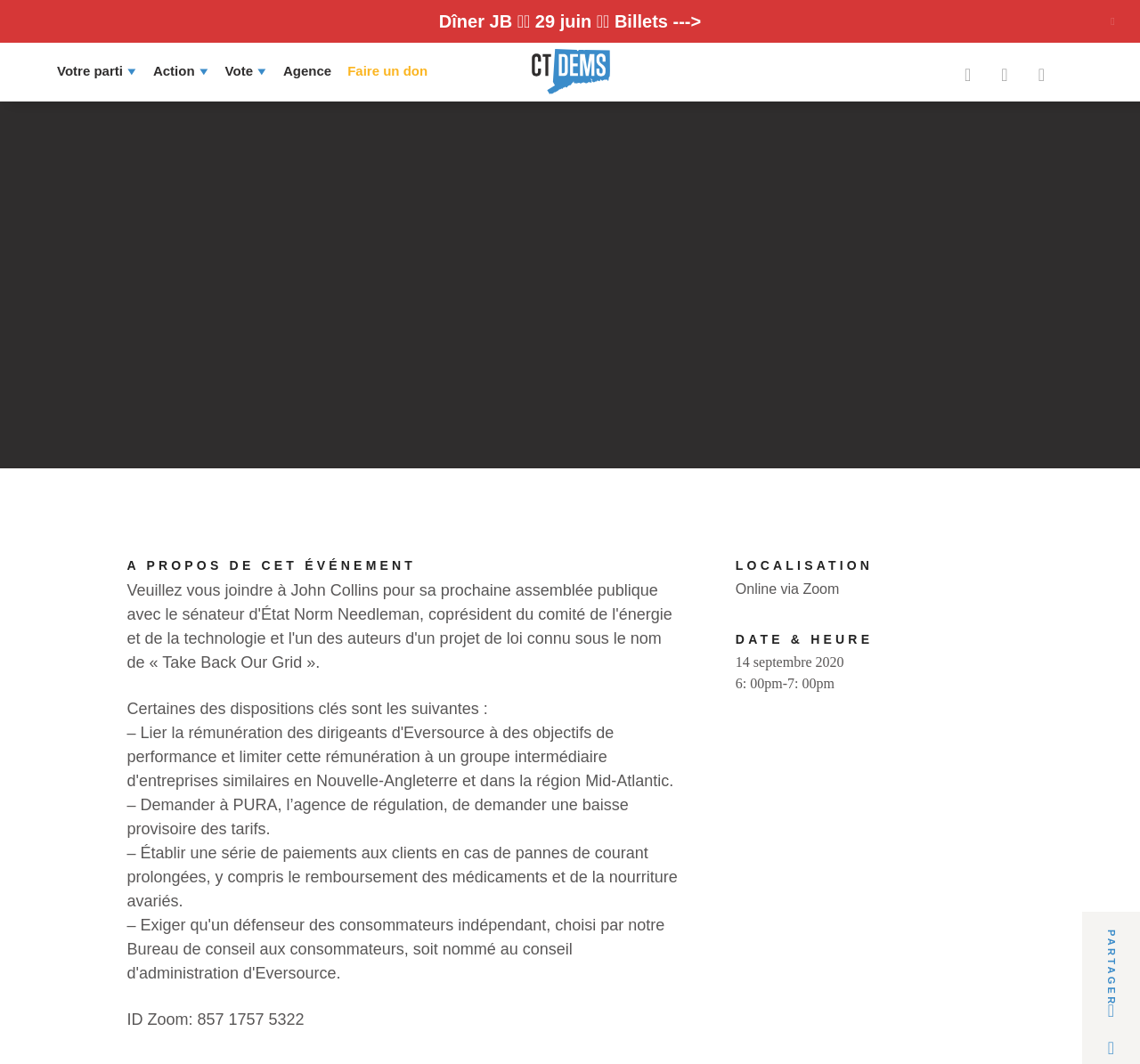Give a one-word or one-phrase response to the question: 
What is the ID of the Zoom event?

857 1757 5322